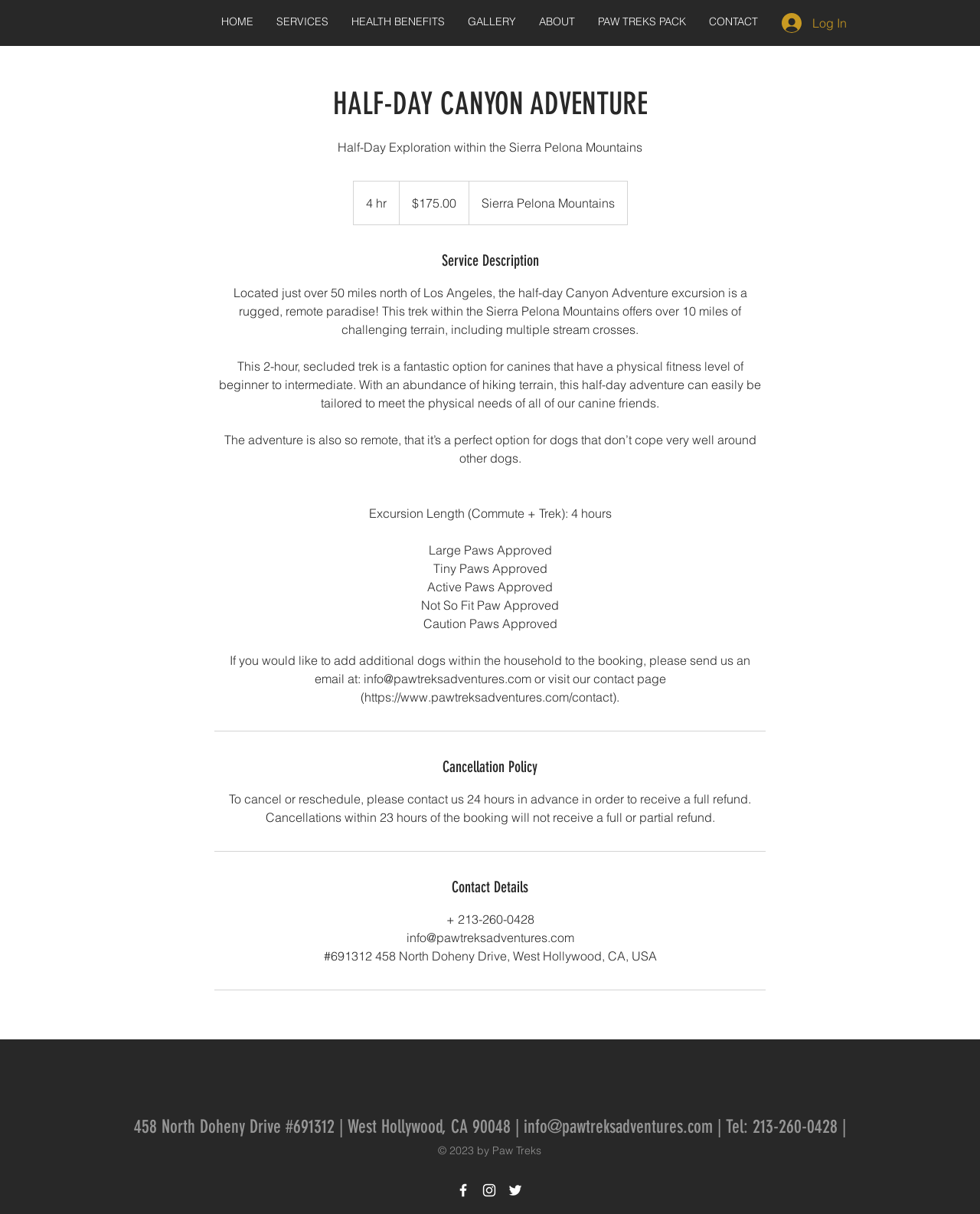Give a detailed overview of the webpage's appearance and contents.

This webpage is about the Half-Day Canyon Adventure excursion offered by Paw Treks. At the top, there is a navigation bar with links to different sections of the website, including Home, Services, Health Benefits, Gallery, About, Paw Treks Pack, and Contact. Next to the navigation bar, there is a Log In button.

Below the navigation bar, there is a main section that provides details about the Half-Day Canyon Adventure excursion. The excursion is described as a rugged, remote paradise located 50 miles north of Los Angeles, offering over 10 miles of challenging terrain. The trek is suitable for canines with a physical fitness level of beginner to intermediate and is a great option for dogs that don't cope well with other dogs.

The main section is divided into several subsections, including Service Description, Cancellation Policy, and Contact Details. The Service Description subsection provides more information about the excursion, including its length, price, and what to expect. The Cancellation Policy subsection outlines the rules for canceling or rescheduling a booking. The Contact Details subsection provides the company's contact information, including phone number, email, and address.

At the bottom of the page, there is a section with the company's address, email, and phone number, as well as a copyright notice. There is also a social bar with links to the company's Facebook, Instagram, and Twitter profiles.

Throughout the page, there are several images, including a logo and social media icons. The overall layout is organized and easy to navigate, with clear headings and concise text.